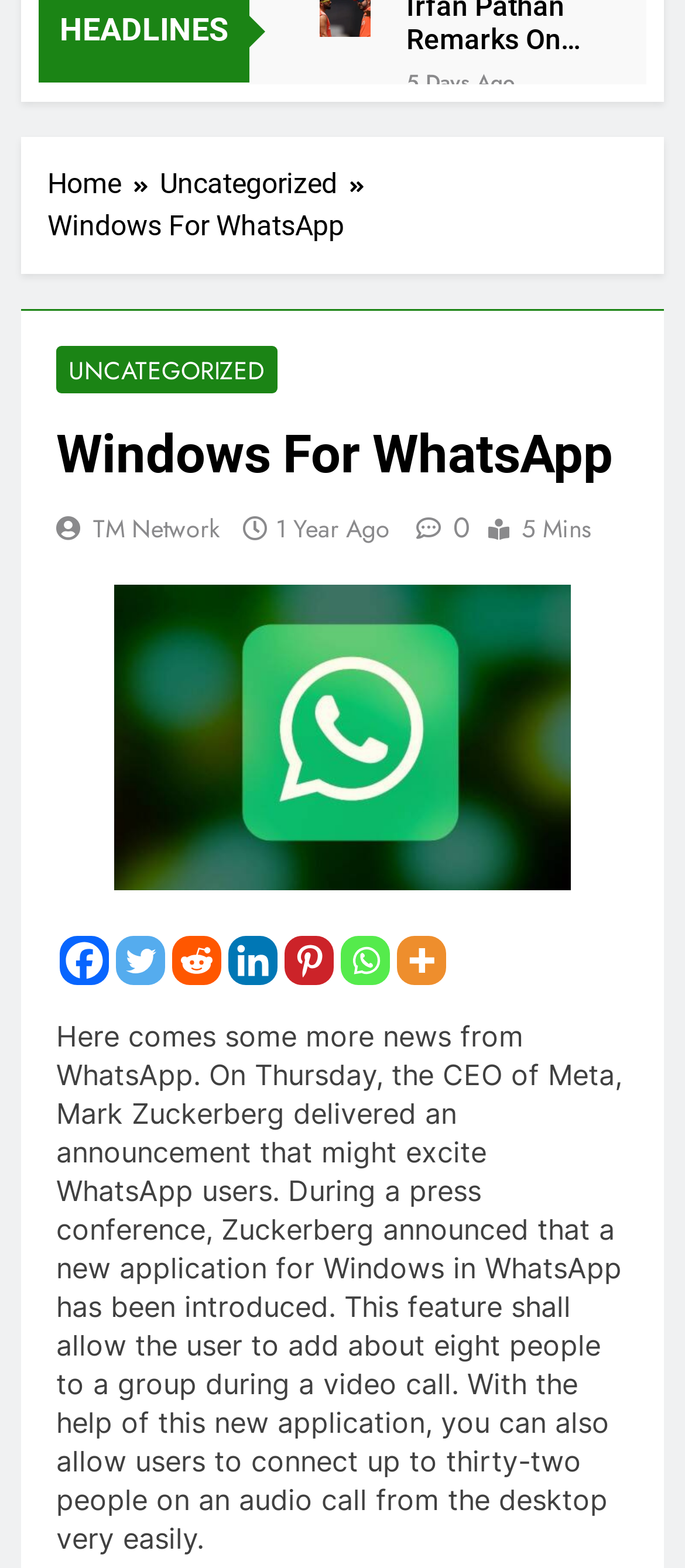Provide the bounding box coordinates of the HTML element this sentence describes: "Home".

[0.069, 0.104, 0.233, 0.131]